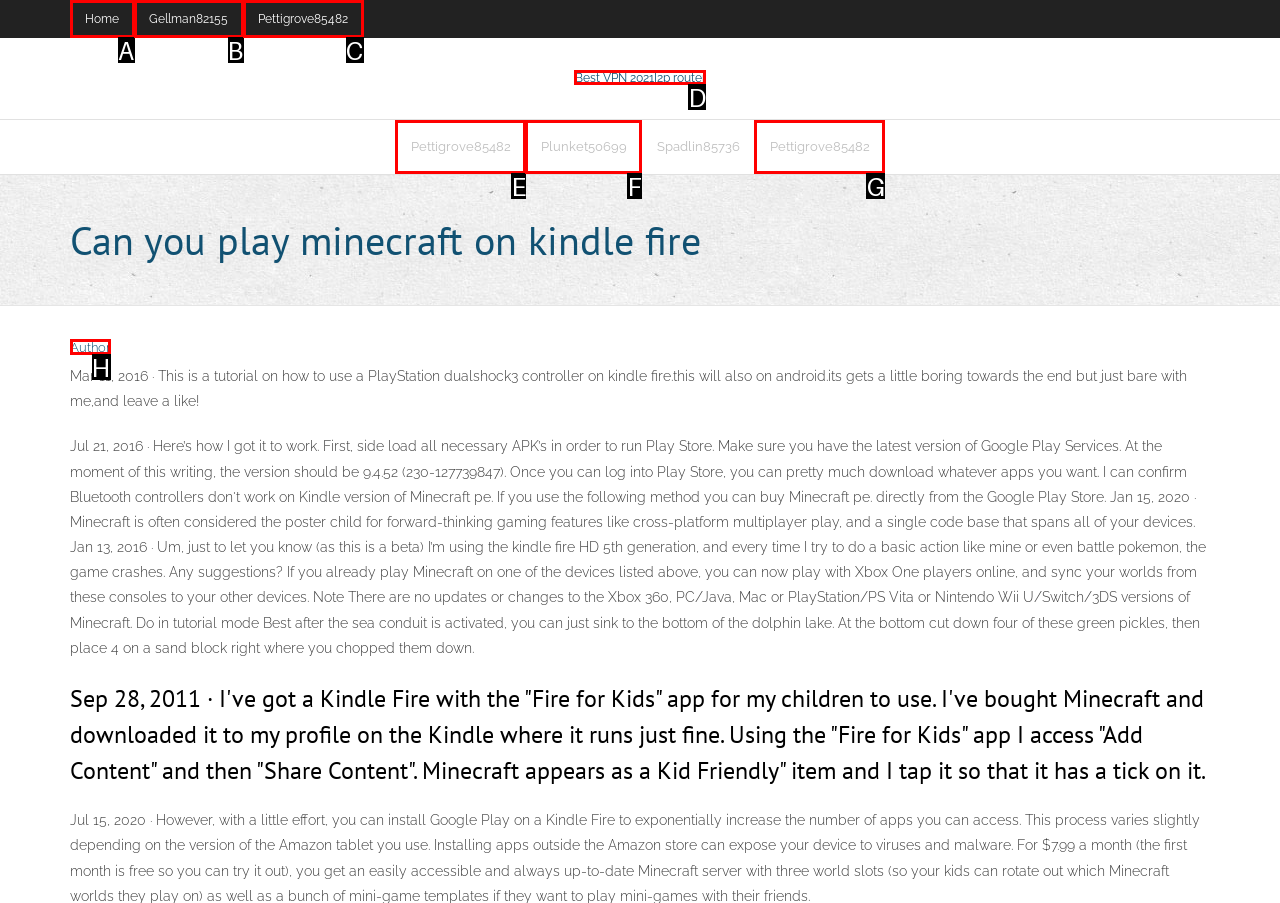Which UI element should you click on to achieve the following task: view the author's profile? Provide the letter of the correct option.

H